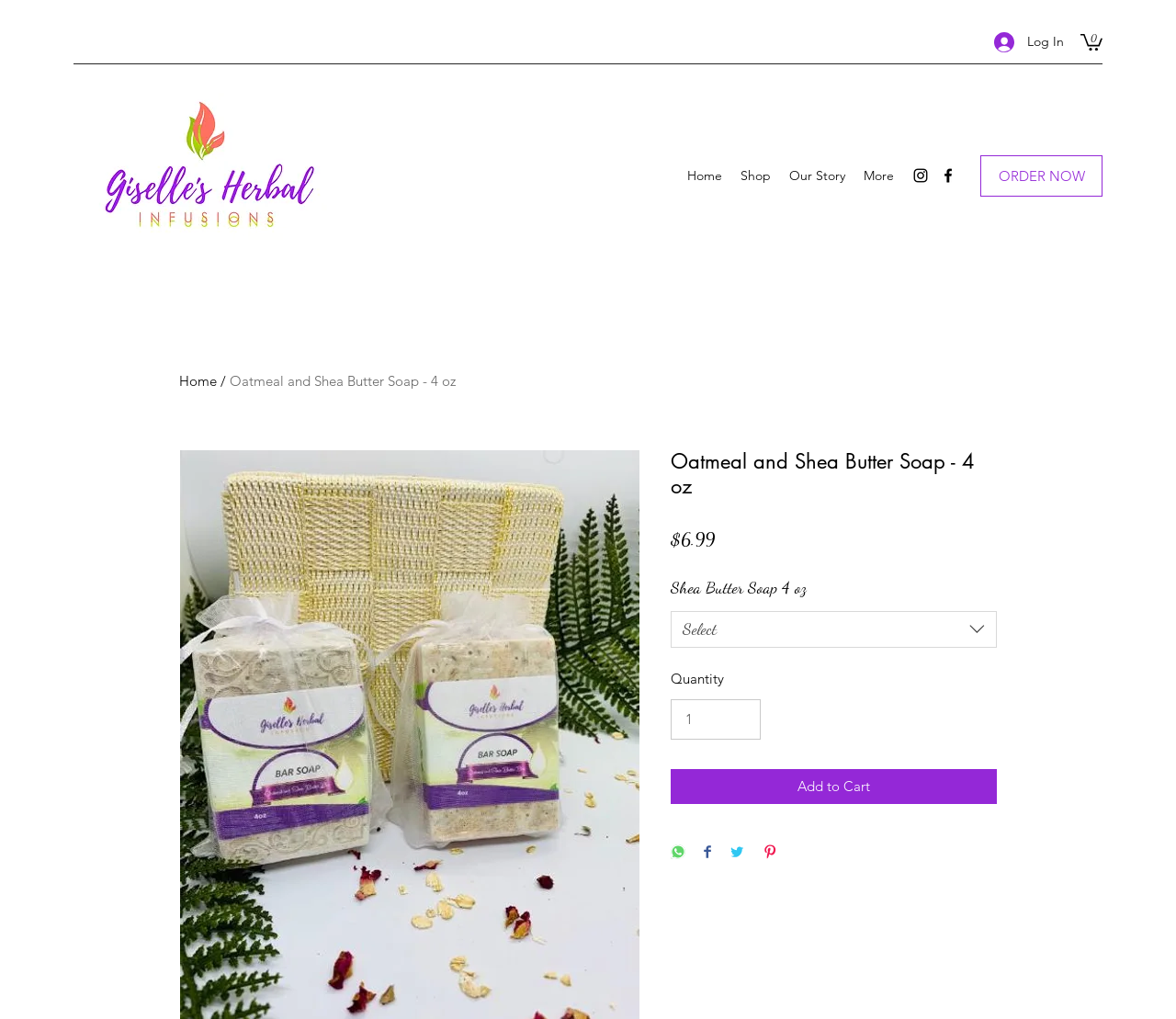Please identify the coordinates of the bounding box that should be clicked to fulfill this instruction: "Read the article about changing the Windows 7 logon screen background image".

None